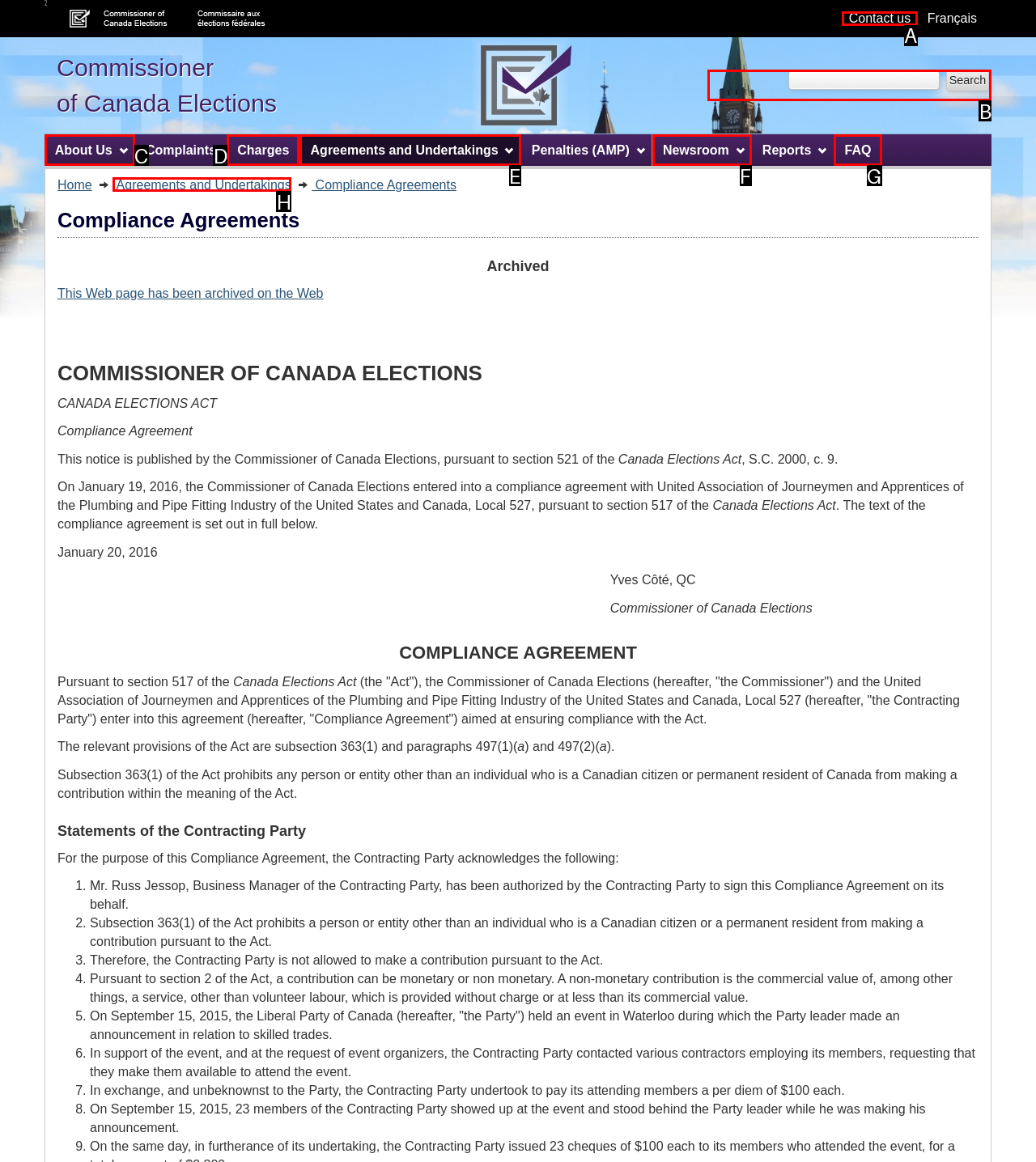Figure out which option to click to perform the following task: Search for something
Provide the letter of the correct option in your response.

B